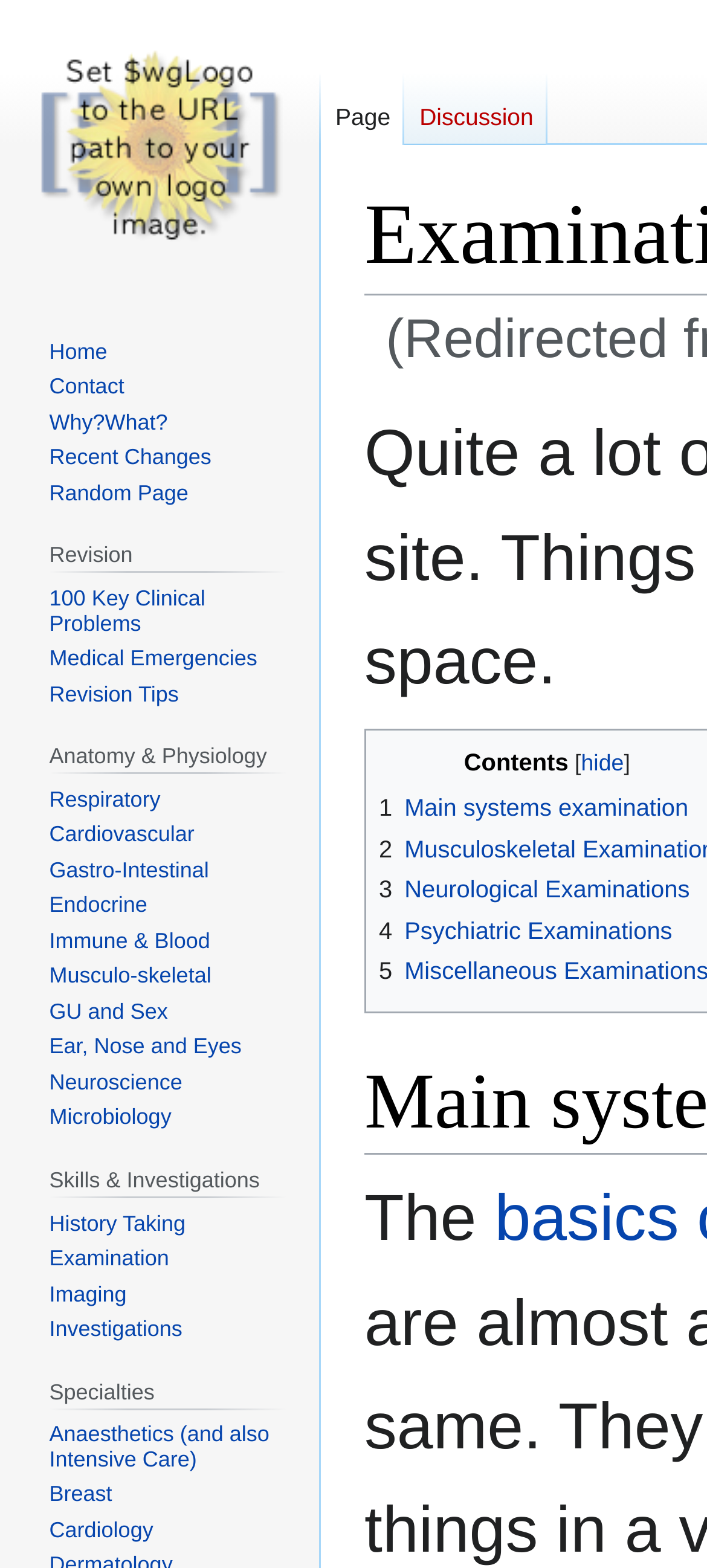Please identify the bounding box coordinates of the element's region that should be clicked to execute the following instruction: "View 1 Main systems examination". The bounding box coordinates must be four float numbers between 0 and 1, i.e., [left, top, right, bottom].

[0.536, 0.39, 0.974, 0.407]